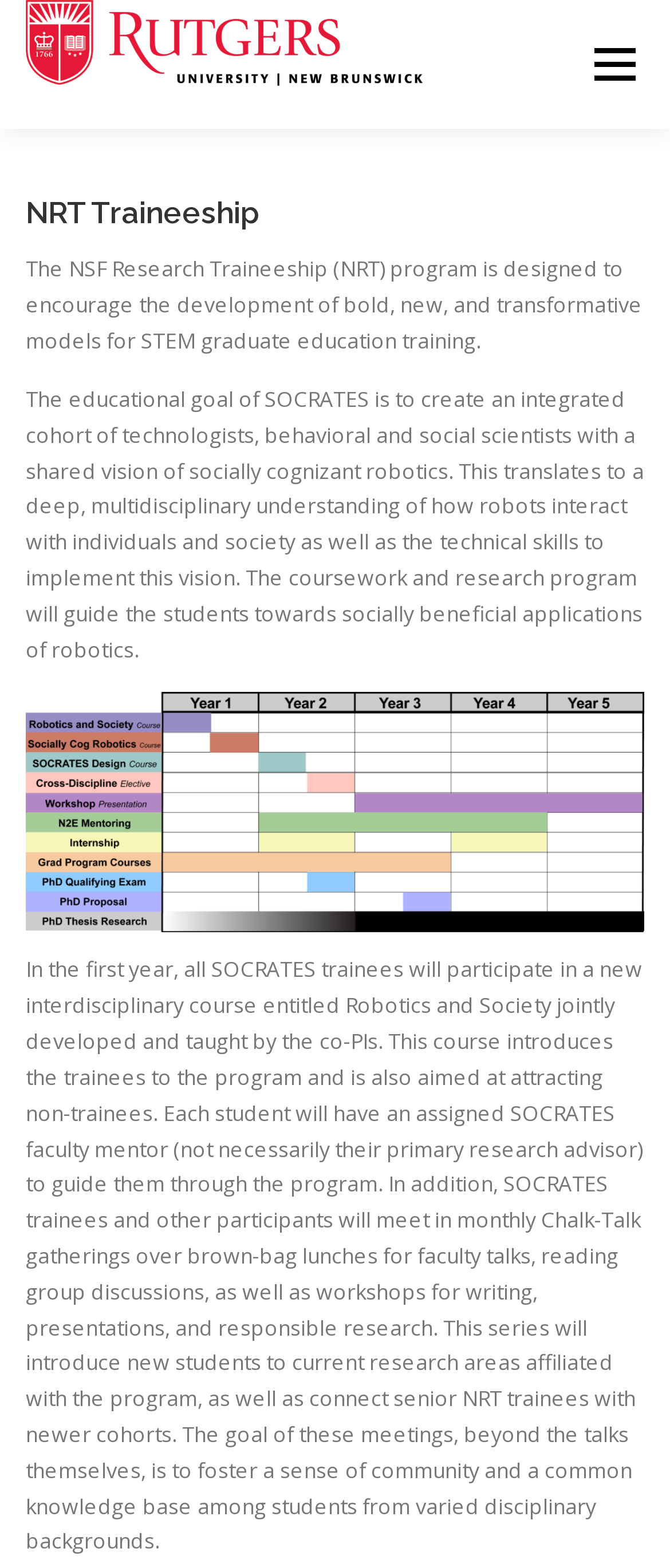Locate the bounding box coordinates of the clickable part needed for the task: "Click on HOME".

[0.038, 0.082, 0.231, 0.164]